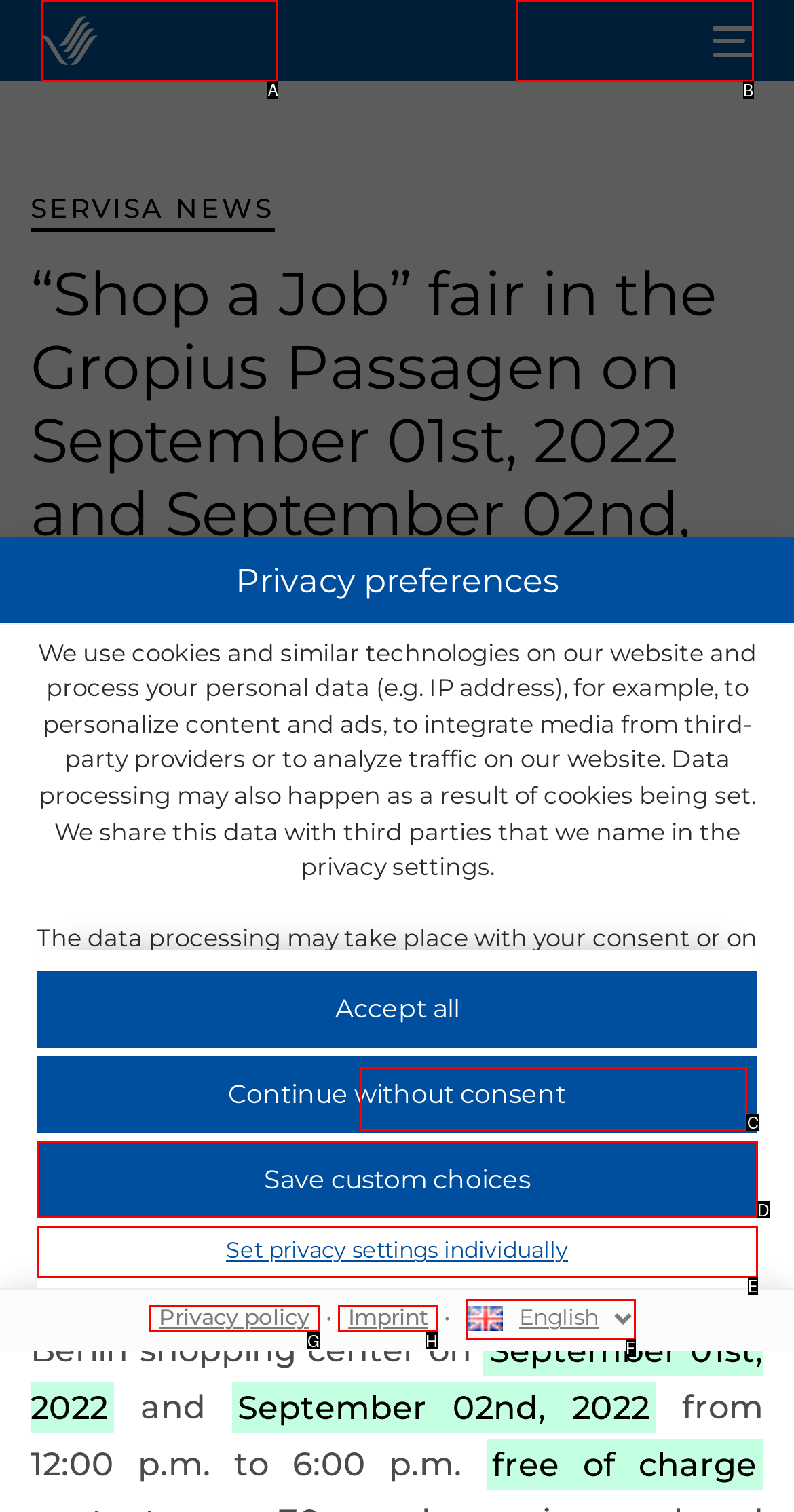Select the appropriate bounding box to fulfill the task: View privacy policy Respond with the corresponding letter from the choices provided.

C